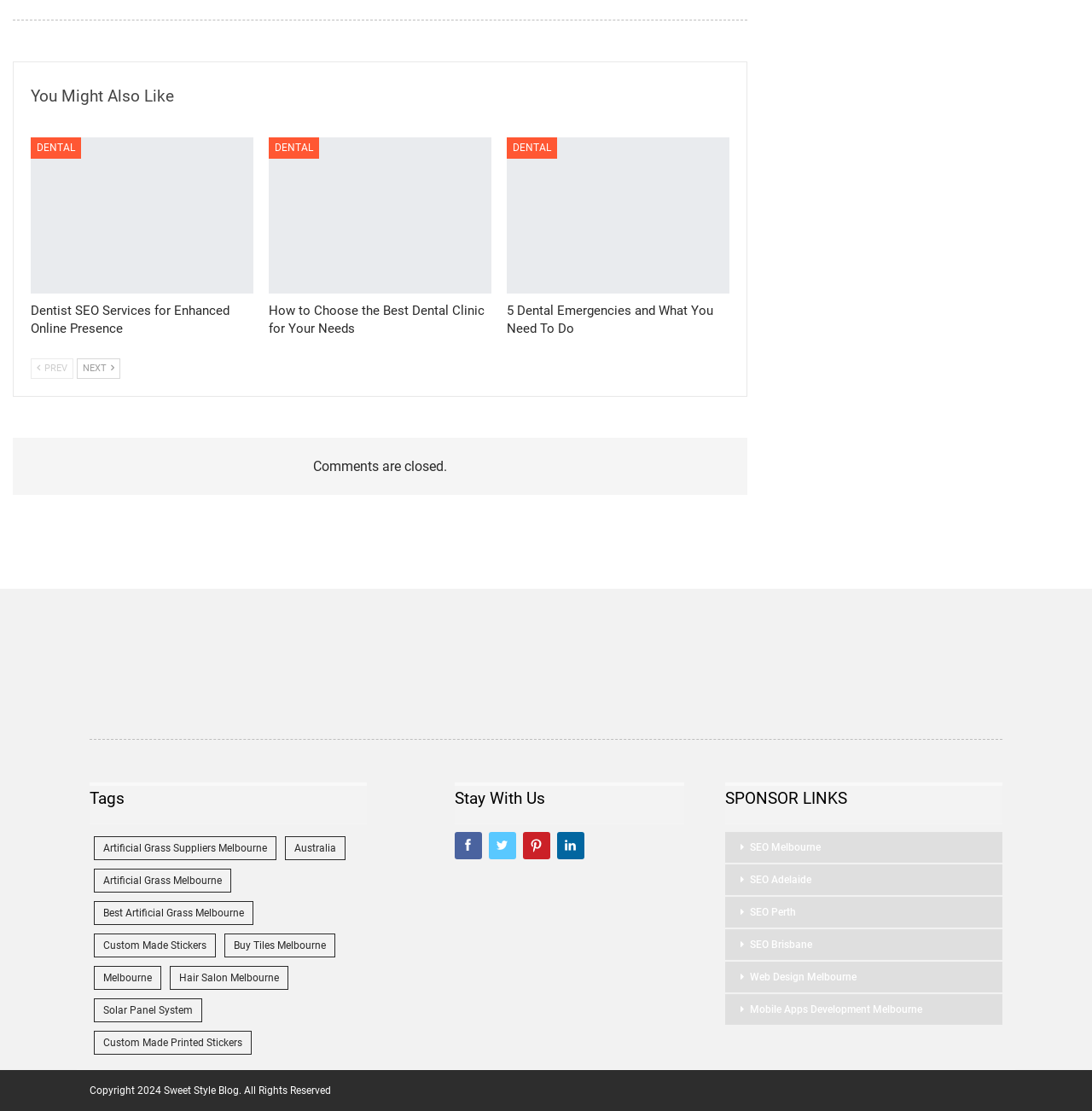Extract the bounding box of the UI element described as: "SEO Adelaide".

[0.664, 0.778, 0.918, 0.806]